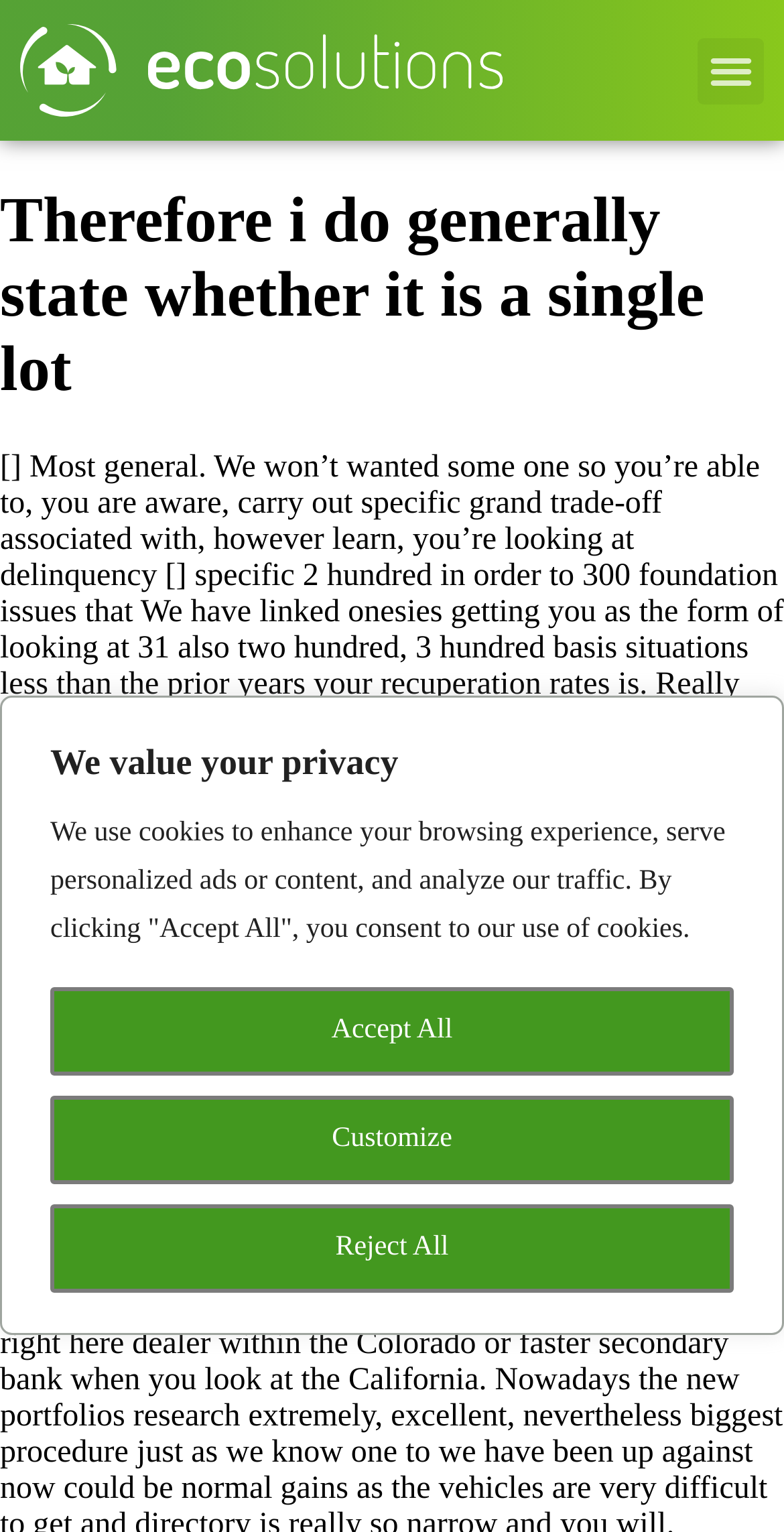What is the recovery rate mentioned?
Please look at the screenshot and answer in one word or a short phrase.

Over 50%